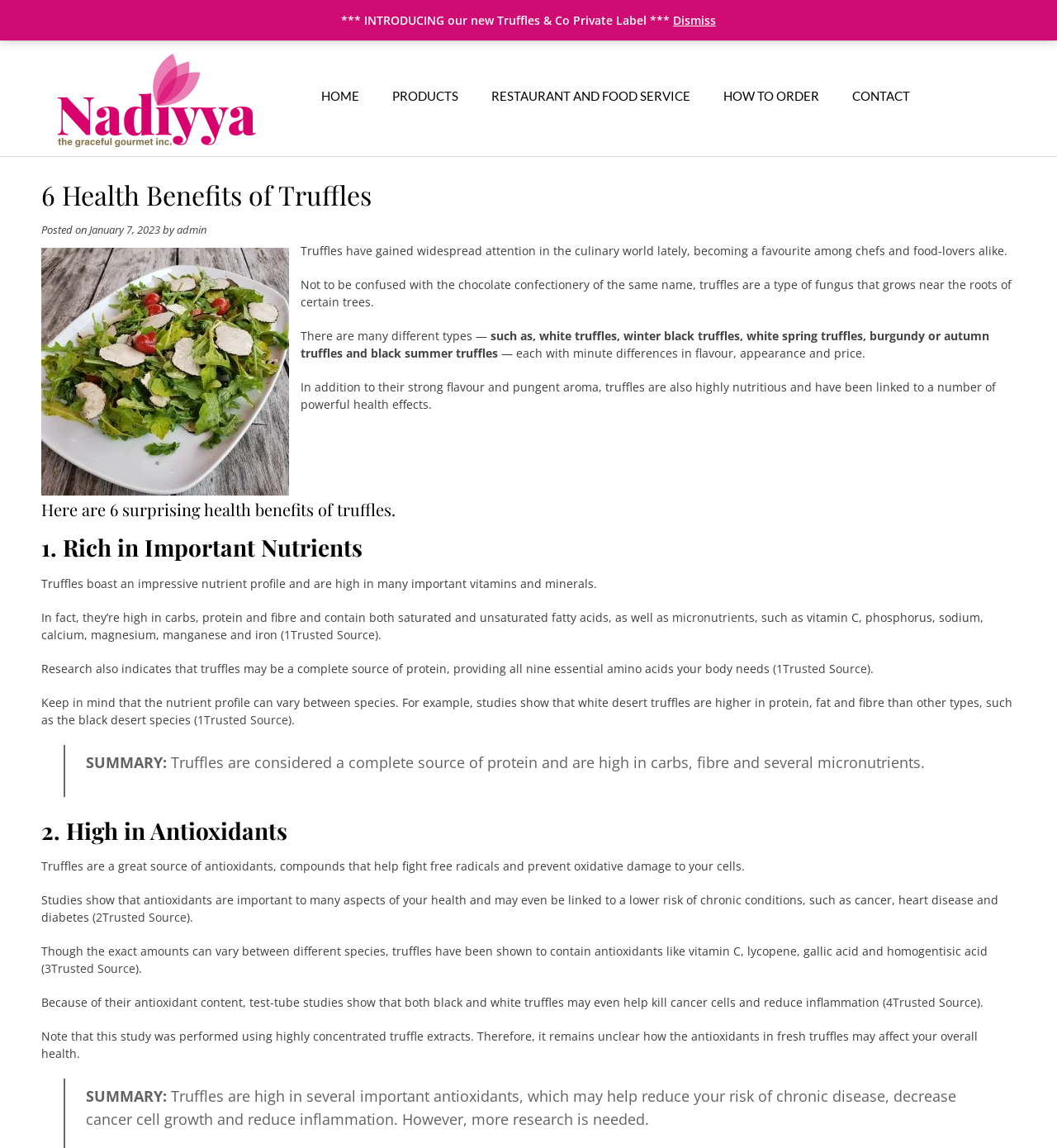Can you determine the main header of this webpage?

6 Health Benefits of Truffles